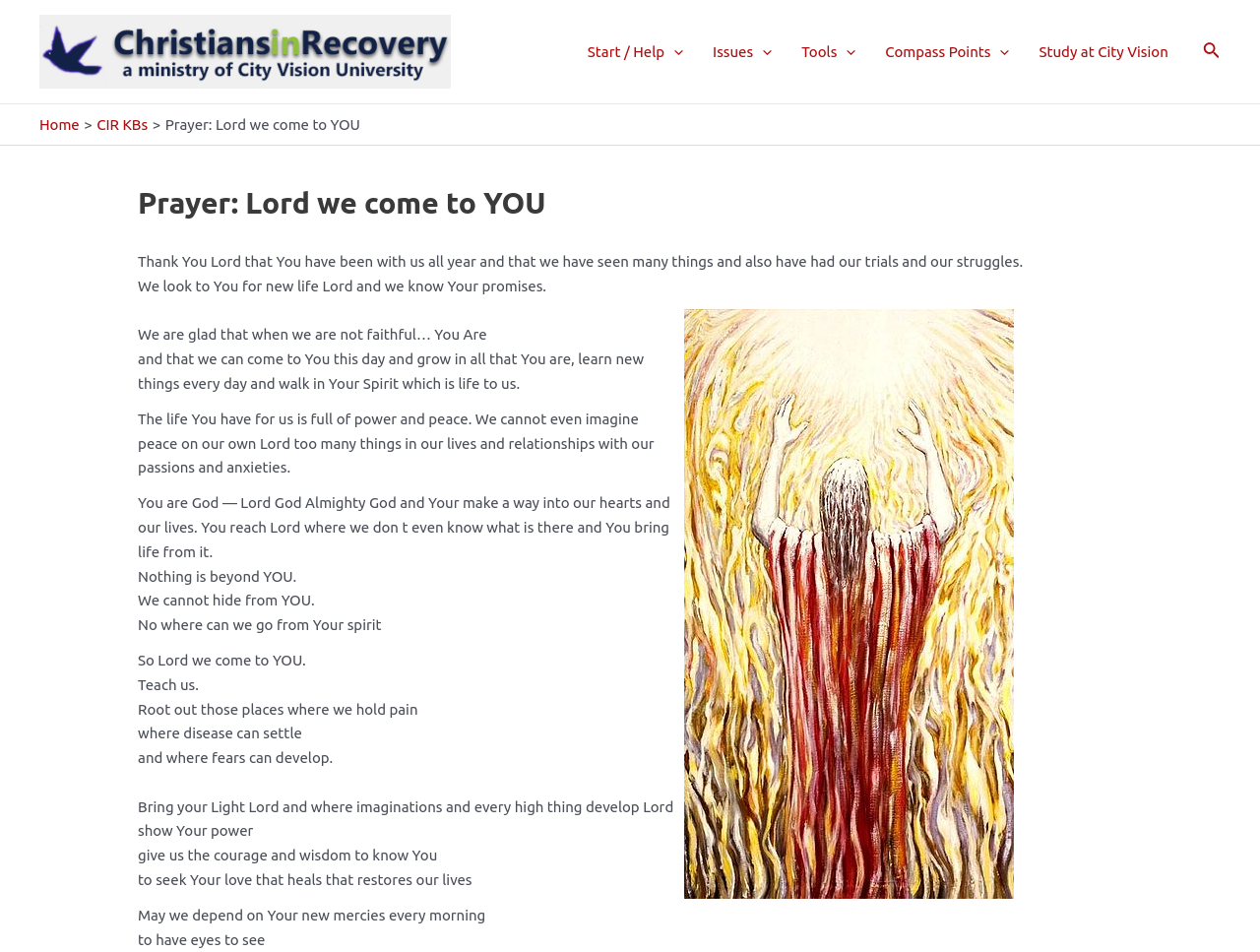Use a single word or phrase to answer the question:
What is the last sentence of the prayer?

May we depend on Your new mercies every morning